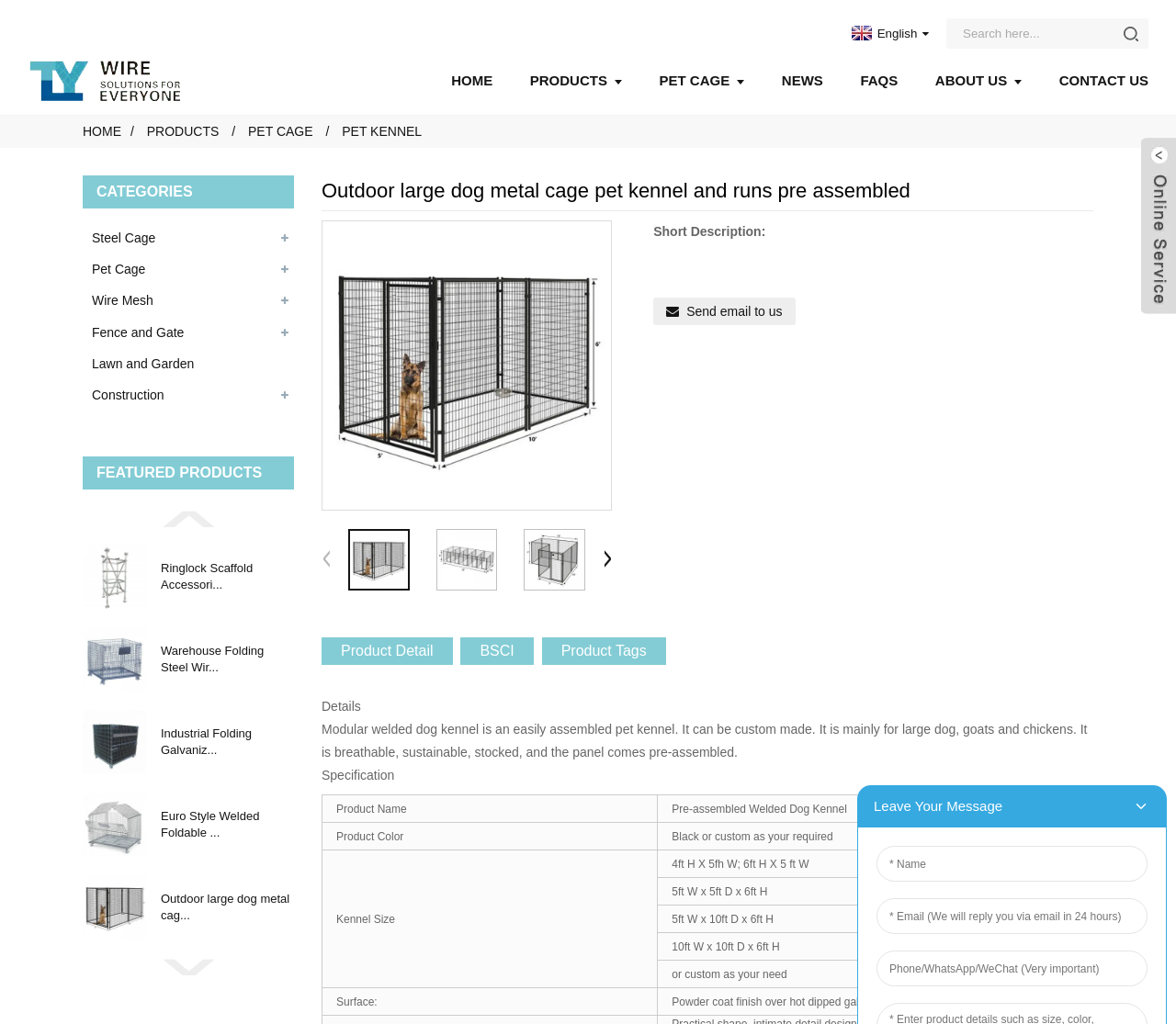Given the description "FAQs", provide the bounding box coordinates of the corresponding UI element.

[0.732, 0.054, 0.763, 0.103]